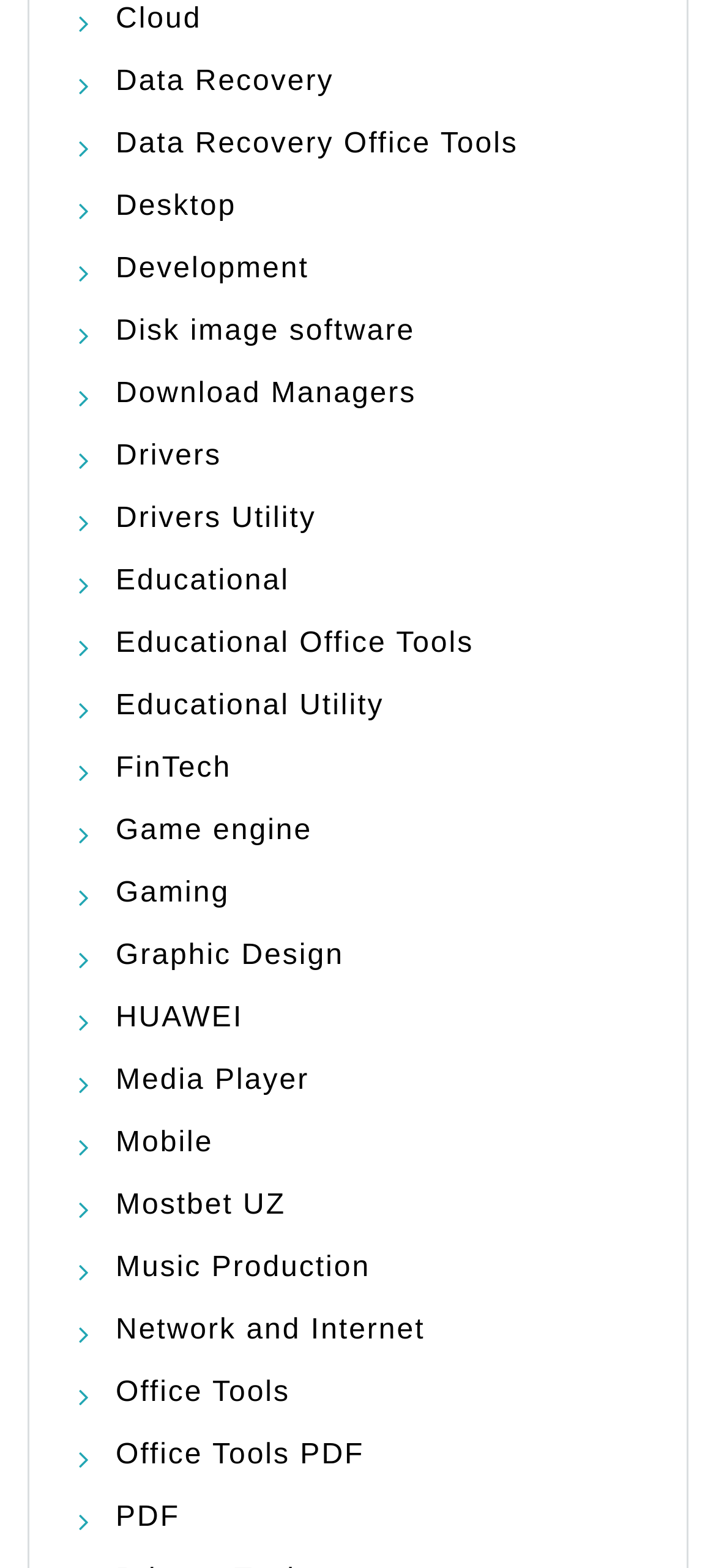Please find the bounding box coordinates of the section that needs to be clicked to achieve this instruction: "Check out Mostbet UZ".

[0.162, 0.759, 0.399, 0.779]